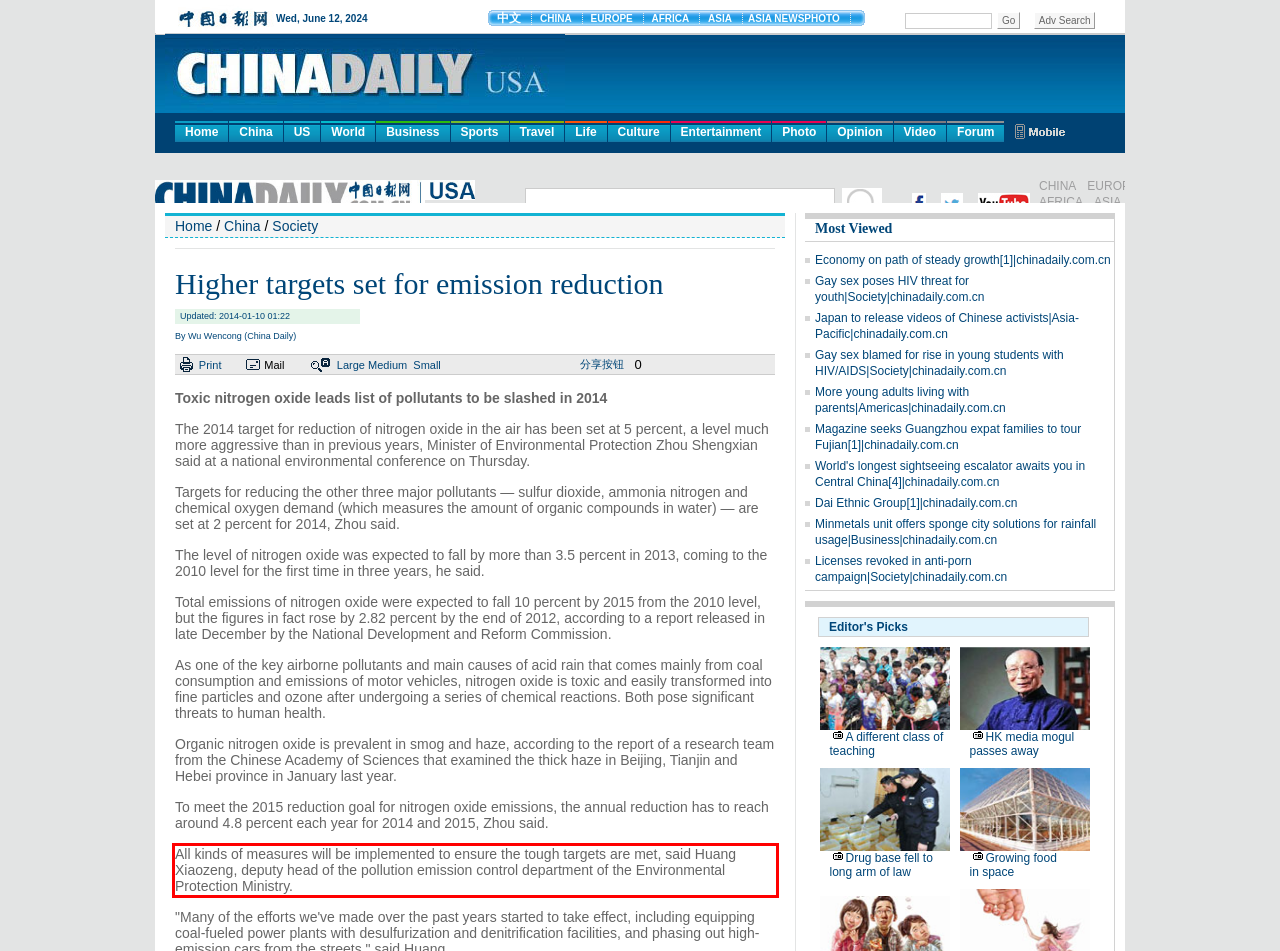Using the provided screenshot of a webpage, recognize and generate the text found within the red rectangle bounding box.

All kinds of measures will be implemented to ensure the tough targets are met, said Huang Xiaozeng, deputy head of the pollution emission control department of the Environmental Protection Ministry.